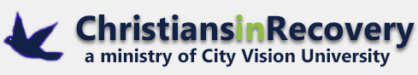Describe all elements and aspects of the image.

The image features the logo of "Christians in Recovery," which is presented in a modern and approachable design. The logo prominently includes the name "Christians in Recovery" with the word "in" highlighted in green, emphasizing the supportive and inclusive nature of the ministry. Accompanying the name is the tagline "a ministry of City Vision University," indicating its affiliation with the university and its mission to aid individuals in recovery through a Christian perspective. The design is complemented by a stylized silhouette of a dove, symbolizing peace and hope, which conveys a message of healing and transformation for those seeking spiritual support in their recovery journey. This logo encapsulates the essence of the program's commitment to fostering a community for faith-based recovery.